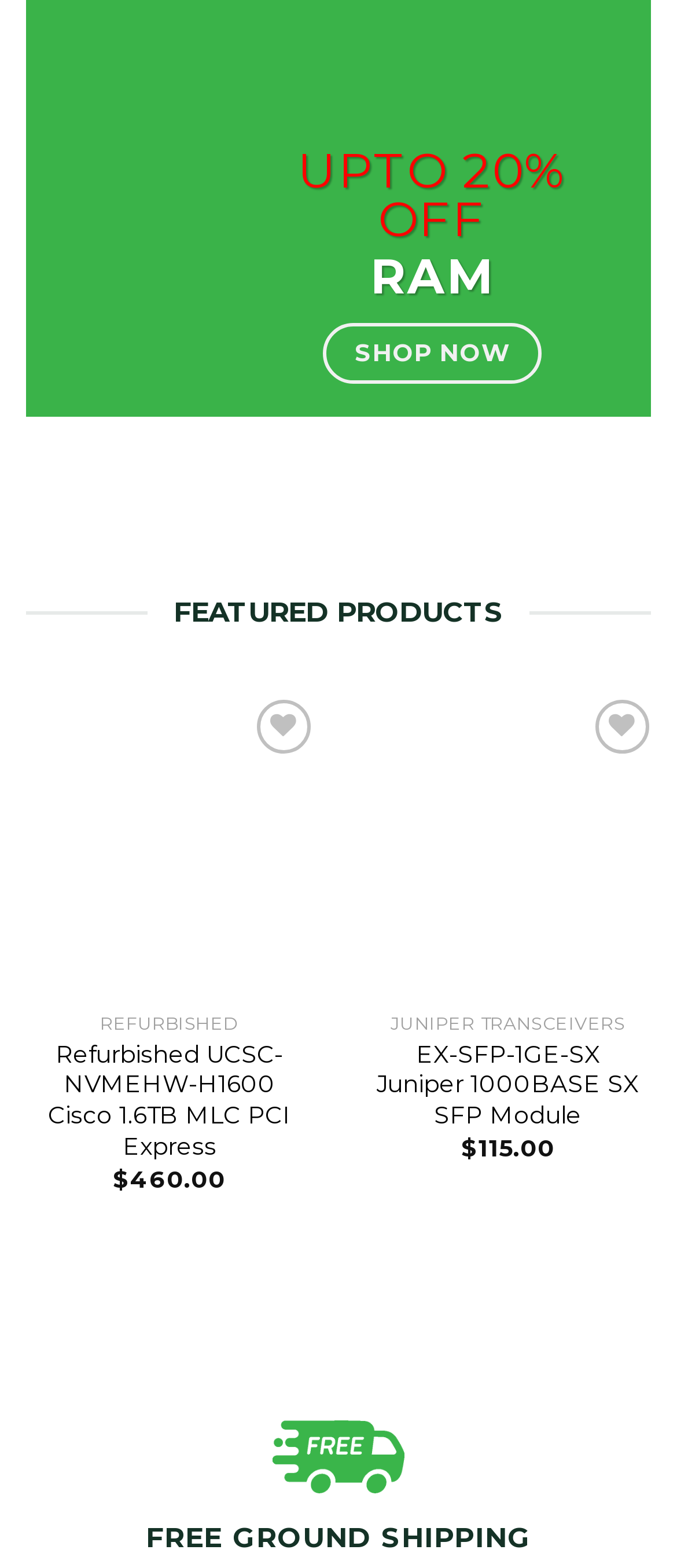Using the format (top-left x, top-left y, bottom-right x, bottom-right y), provide the bounding box coordinates for the described UI element. All values should be floating point numbers between 0 and 1: parent_node: Add to wishlist aria-label="Wishlist"

[0.879, 0.446, 0.958, 0.481]